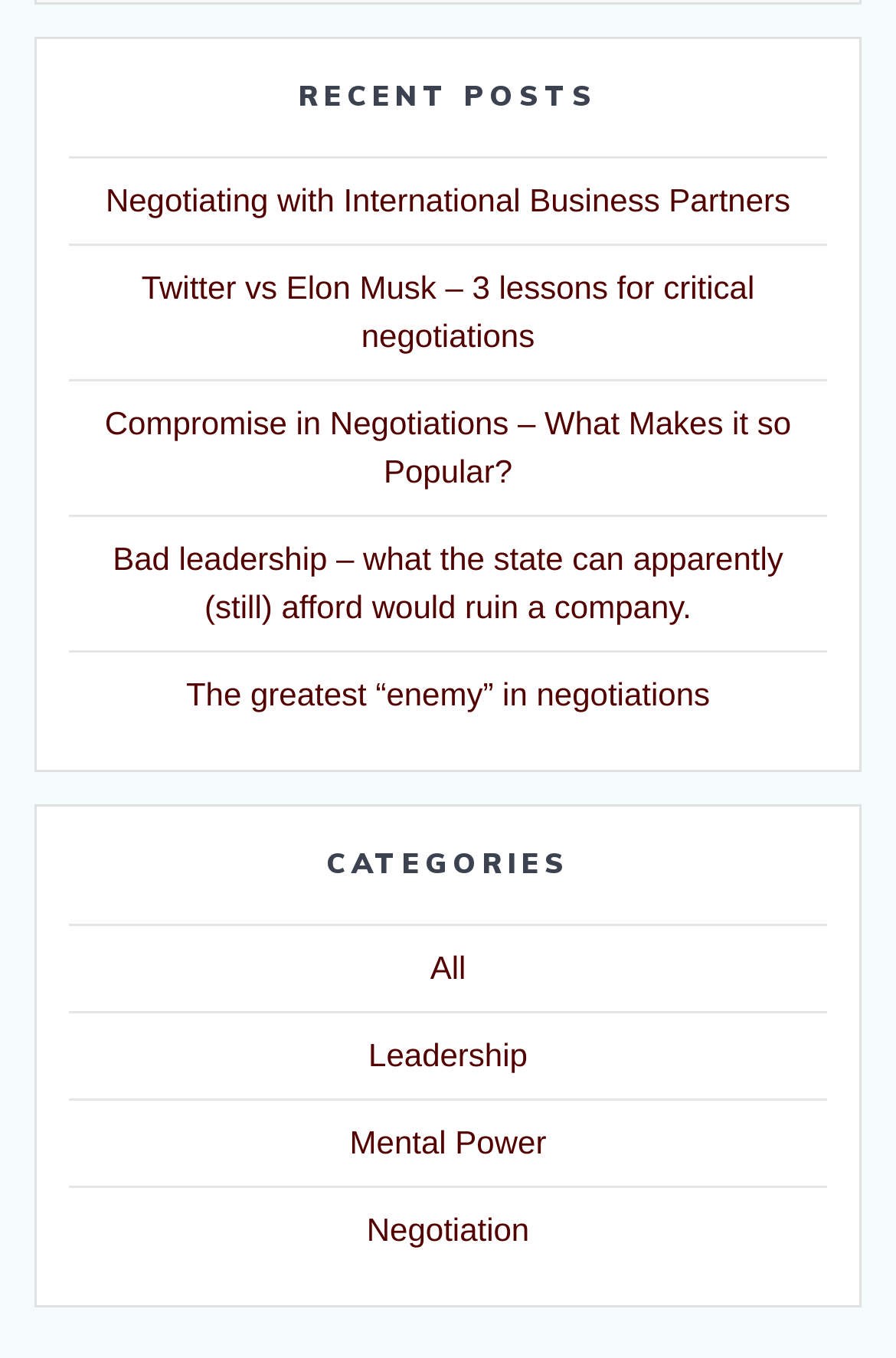What is the last category?
Using the screenshot, give a one-word or short phrase answer.

Negotiation